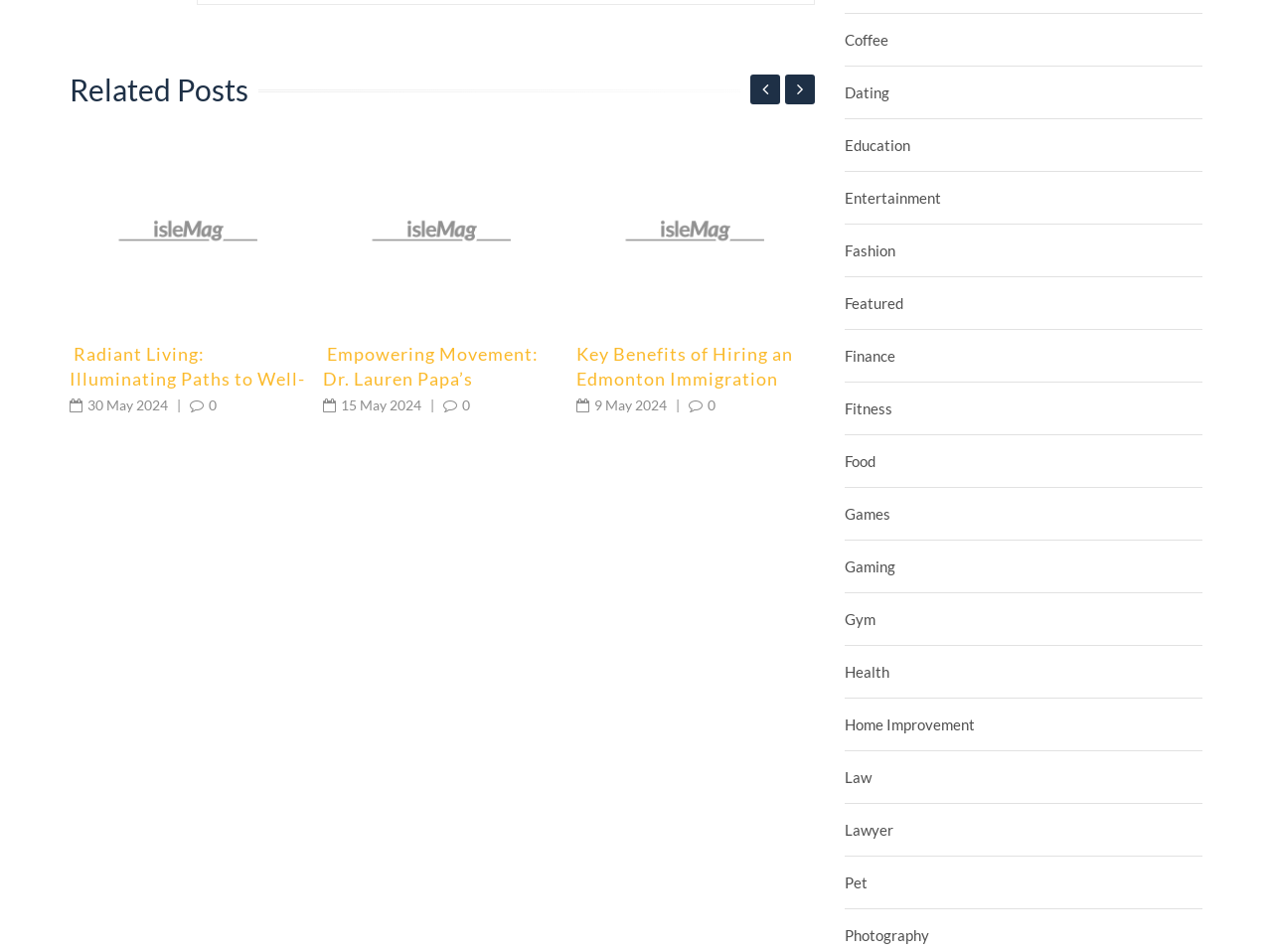Identify the bounding box coordinates of the clickable region necessary to fulfill the following instruction: "Read the article 'Radiant Living: Illuminating Paths to Well-being with Dr. Wes Heroman'". The bounding box coordinates should be four float numbers between 0 and 1, i.e., [left, top, right, bottom].

[0.055, 0.141, 0.242, 0.438]